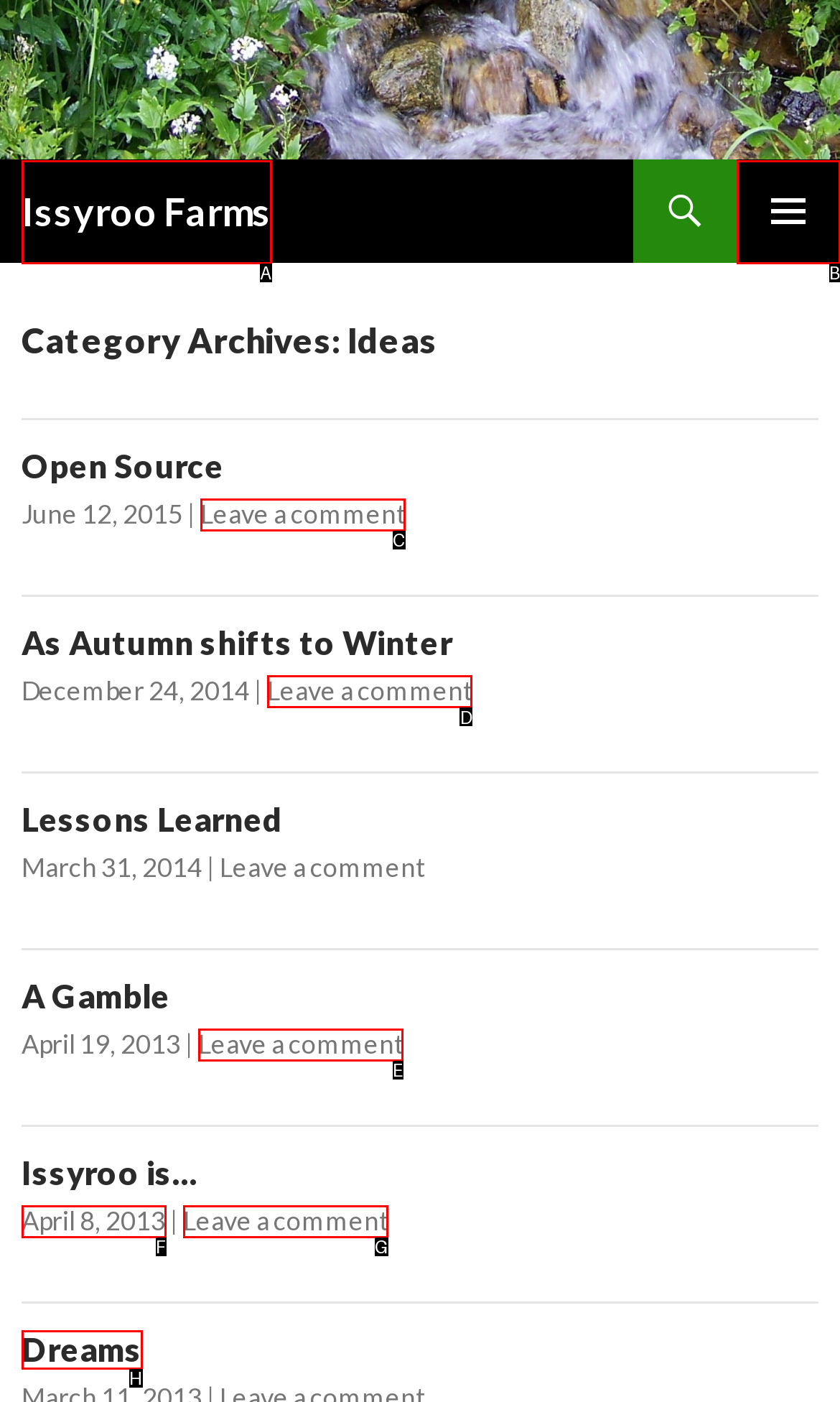Determine the letter of the element to click to accomplish this task: leave a comment on As Autumn shifts to Winter article. Respond with the letter.

D